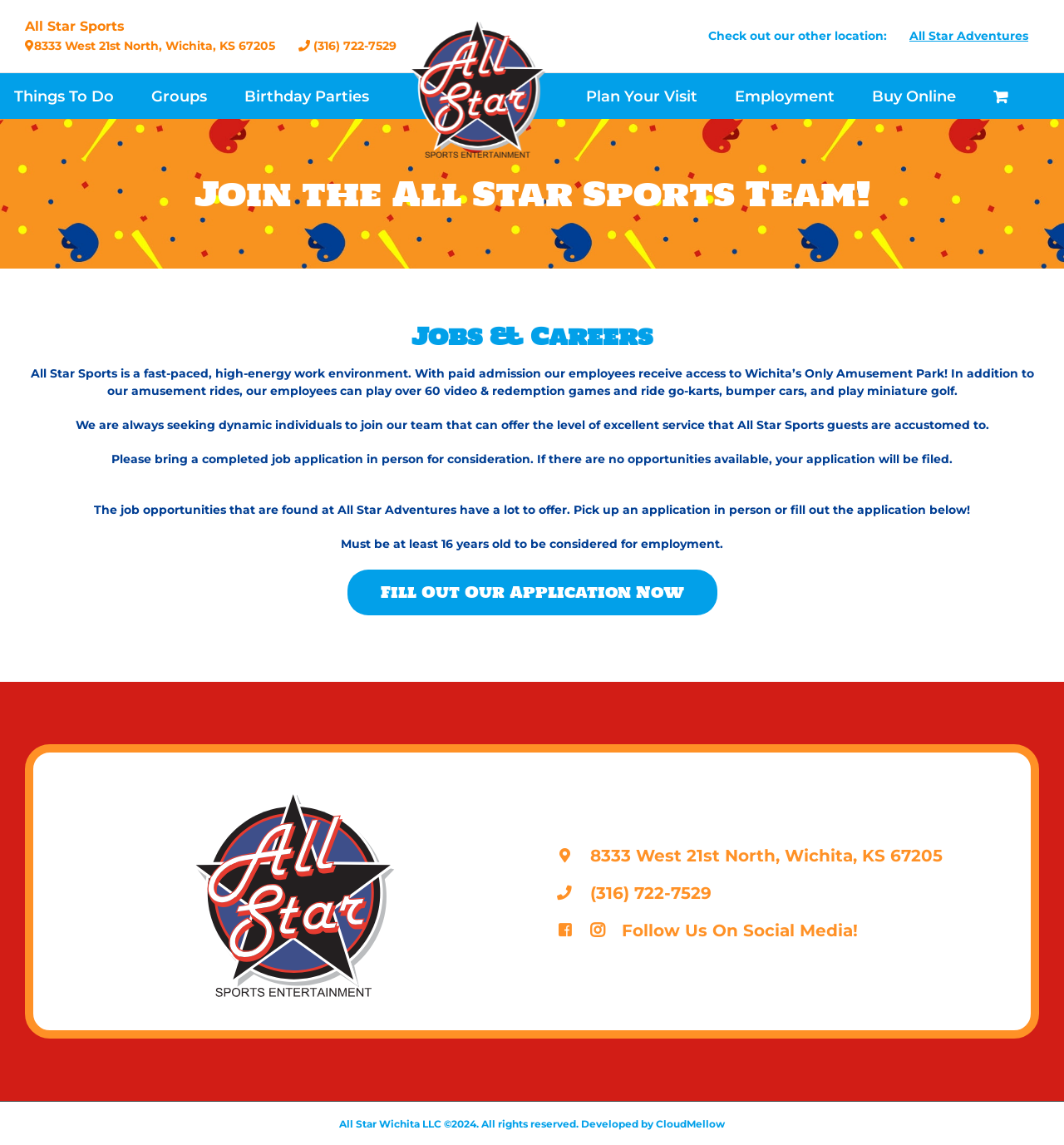What is the phone number of All Star Sports?
Please provide a single word or phrase as your answer based on the screenshot.

(316) 722-7529